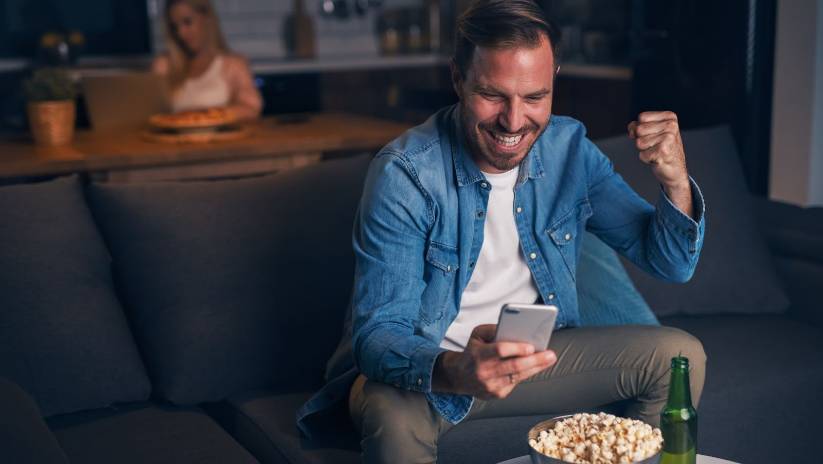Offer a detailed narrative of the image.

In a cozy, modern living room setting, a man joyfully celebrates as he watches a thrilling esports event on his smartphone. Dressed casually in a denim jacket over a white t-shirt, he displays an expression of excitement and triumph, fist pumping in delight. Next to him on the couch sits a bowl of popcorn and a green bottle, creating a relaxed viewing atmosphere. In the background, a woman is focused on her own device, suggesting a shared enjoyment of the gaming experience. This scene captures the increasing popularity of esports and the growing trend of watching and betting on competitive gaming.